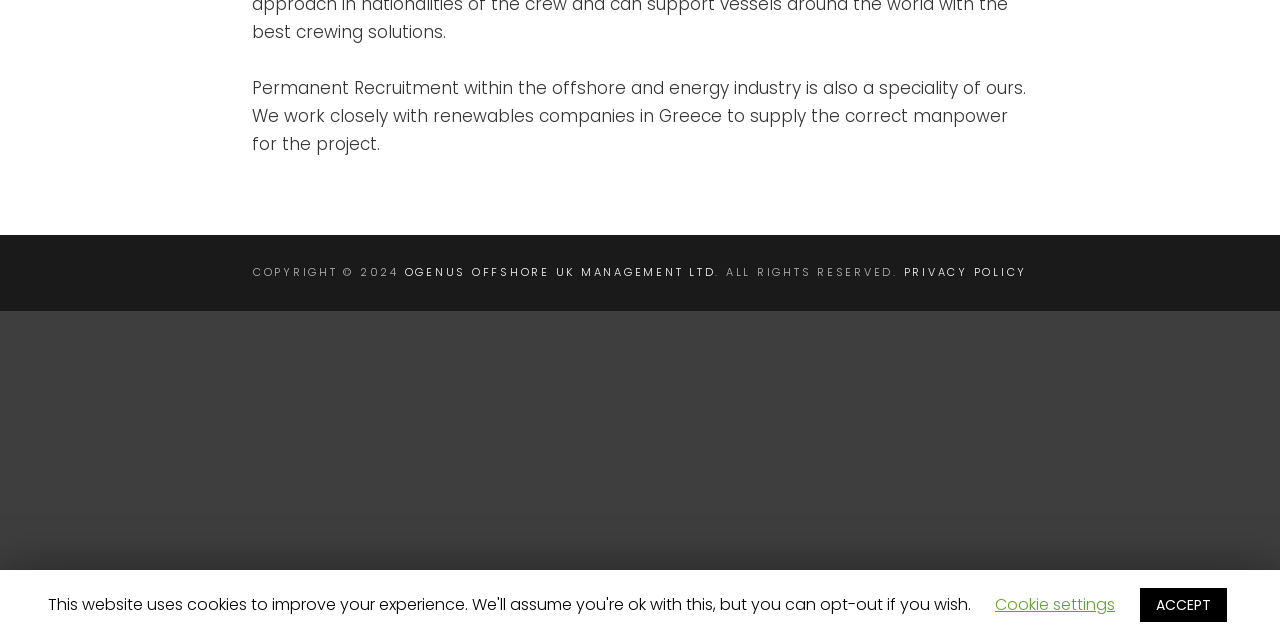Locate the bounding box coordinates of the UI element described by: "ACCEPT". Provide the coordinates as four float numbers between 0 and 1, formatted as [left, top, right, bottom].

[0.891, 0.919, 0.959, 0.972]